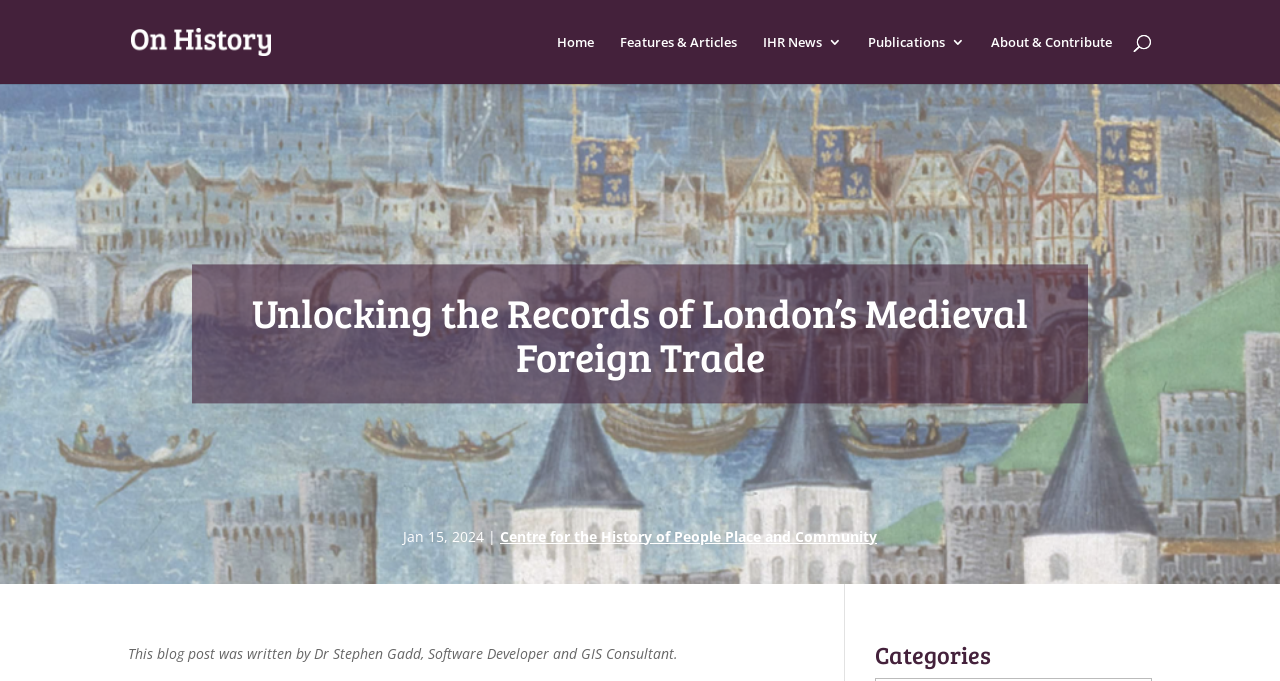Who wrote the blog post?
Use the image to answer the question with a single word or phrase.

Dr Stephen Gadd